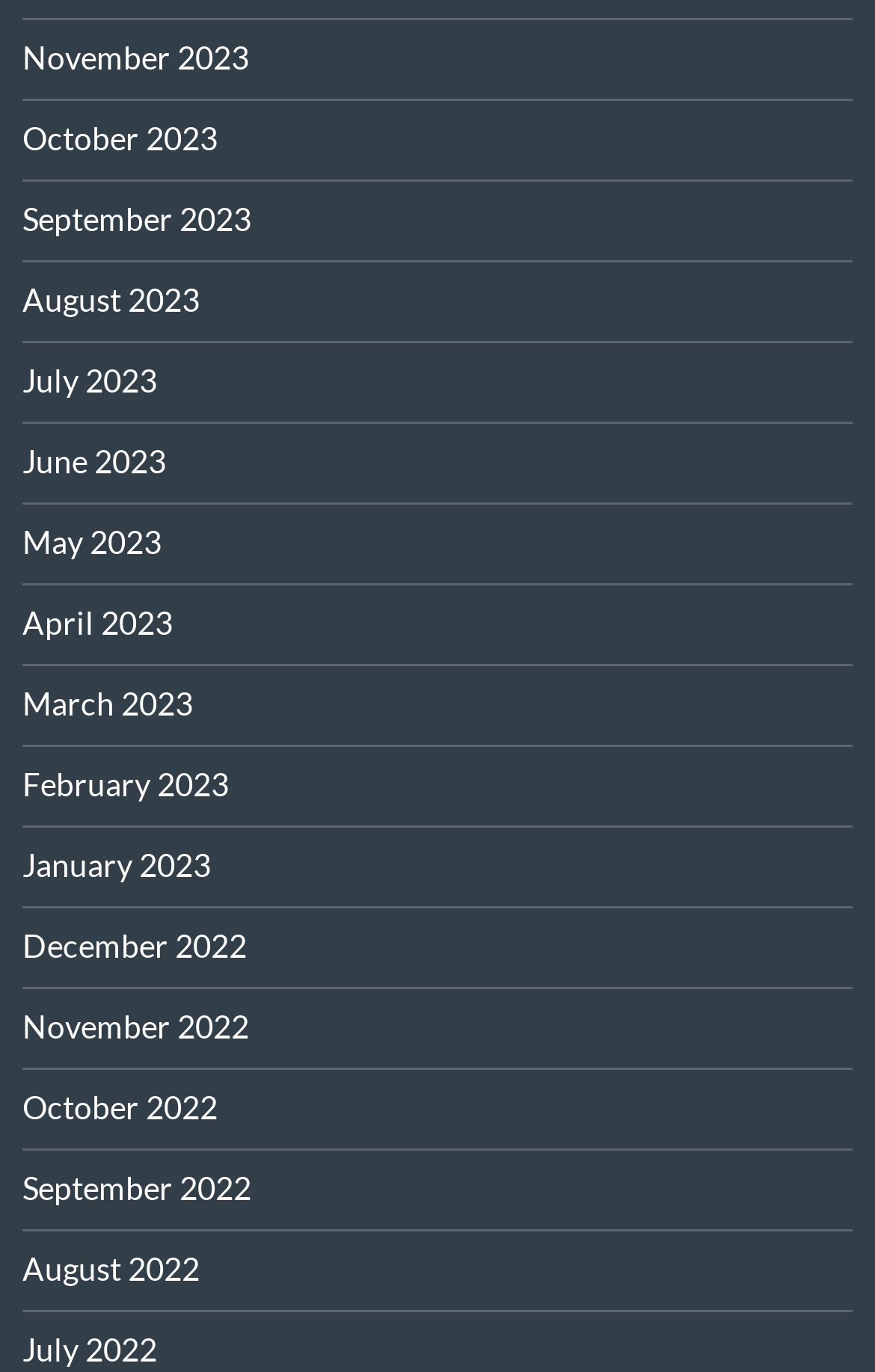Please specify the bounding box coordinates of the region to click in order to perform the following instruction: "View October 2022".

[0.026, 0.793, 0.249, 0.821]